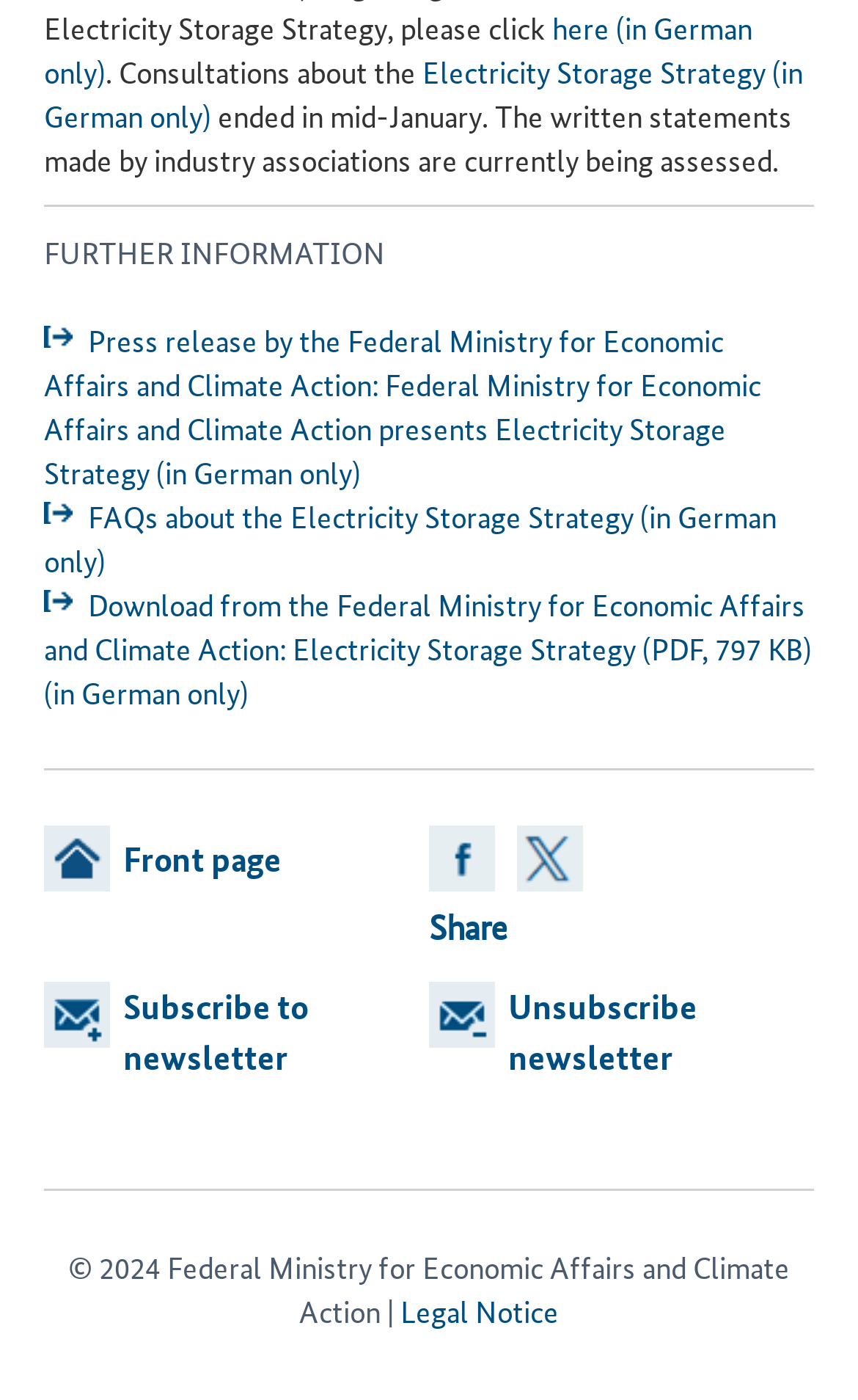Highlight the bounding box coordinates of the region I should click on to meet the following instruction: "Share on facebook".

[0.5, 0.59, 0.577, 0.637]